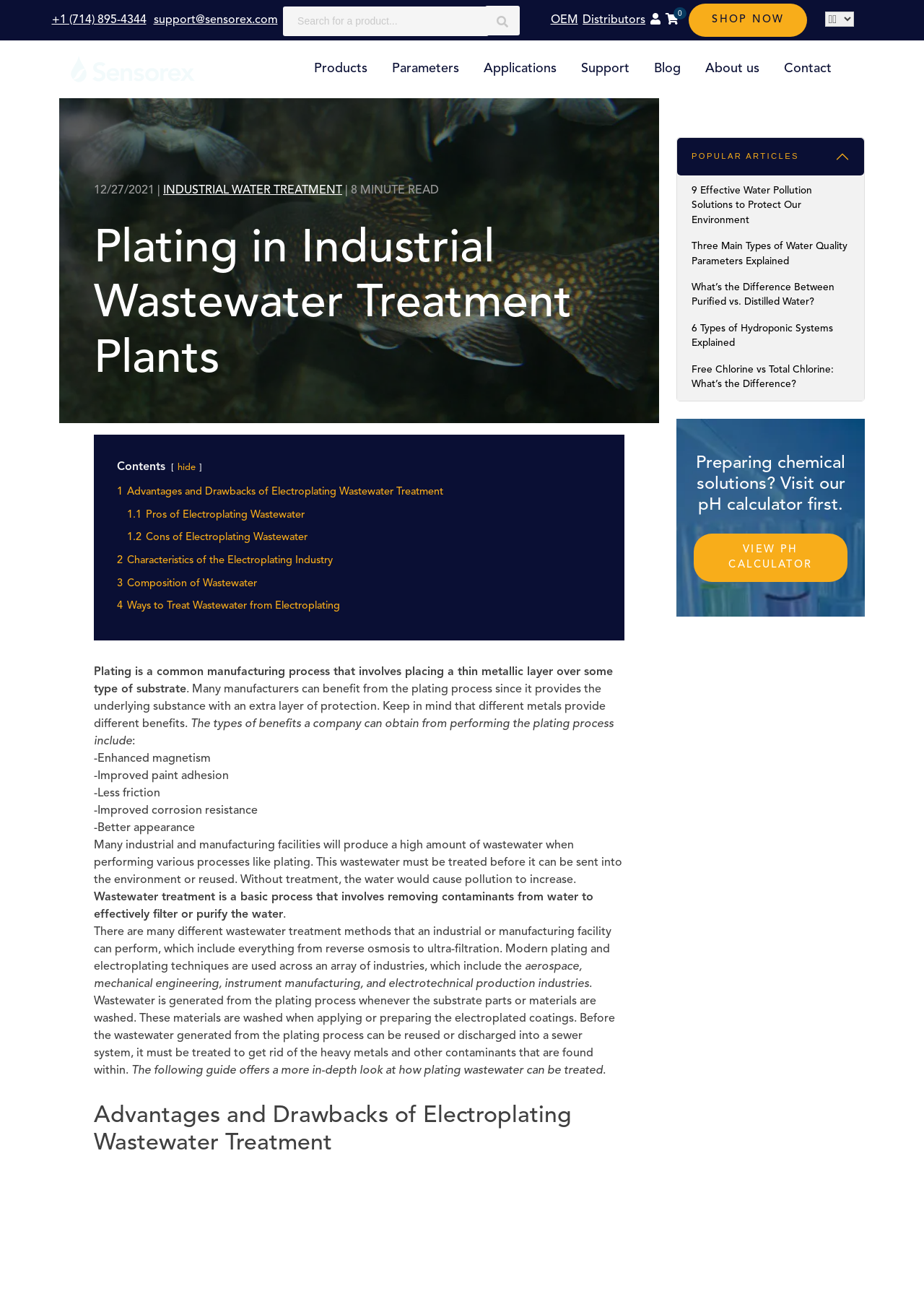Use a single word or phrase to answer the question: What are the types of industries that use modern plating and electroplating techniques?

Aerospace, mechanical engineering, instrument manufacturing, and electrotechnical production